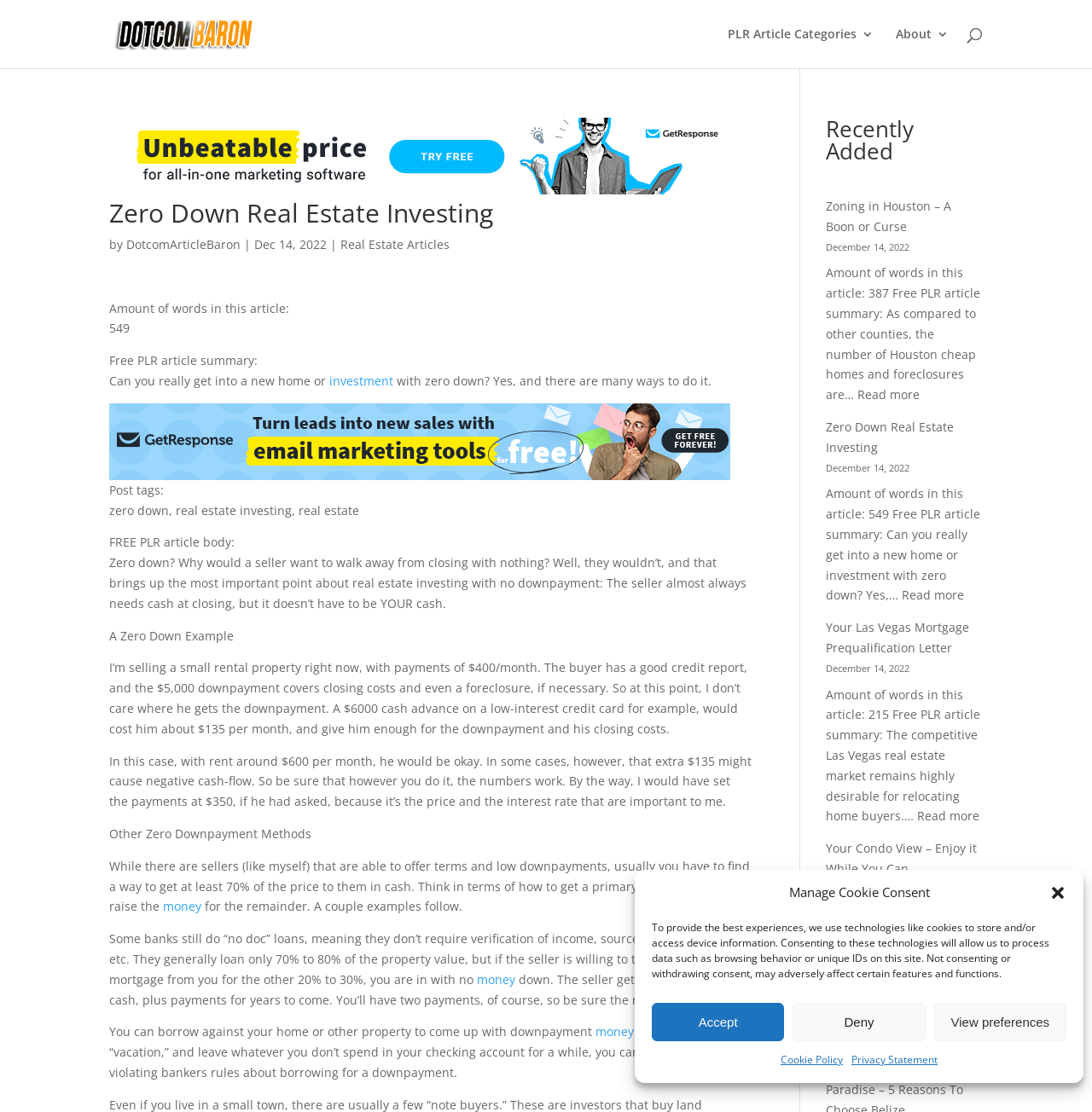Extract the top-level heading from the webpage and provide its text.

Zero Down Real Estate Investing